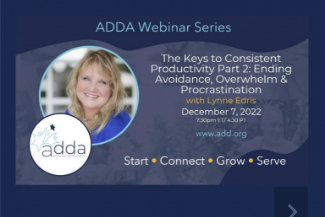Respond with a single word or phrase to the following question: What is the website URL mentioned in the caption?

www.add.org